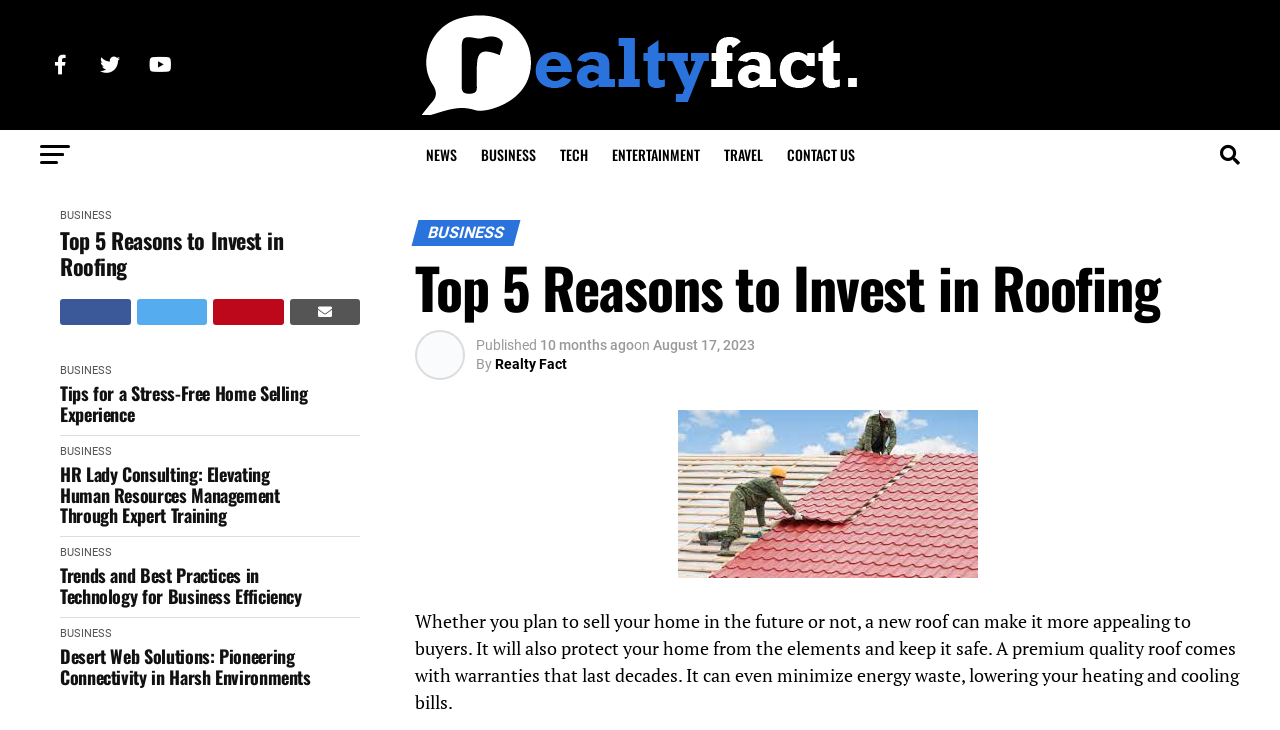What is the author of the article 'Top 5 Reasons to Invest in Roofing'?
Please provide a single word or phrase as the answer based on the screenshot.

Realty Fact